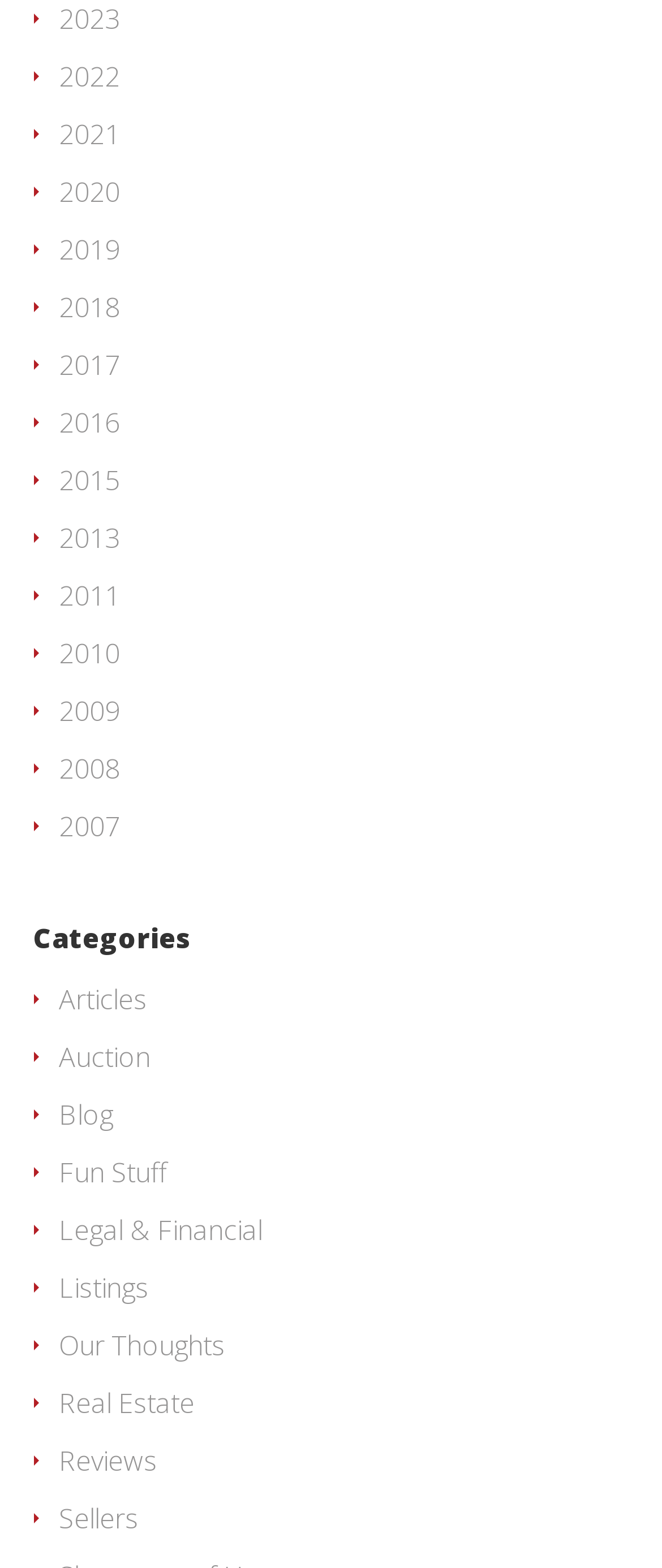Find the bounding box coordinates for the area that should be clicked to accomplish the instruction: "Explore real estate listings".

[0.088, 0.882, 0.294, 0.906]